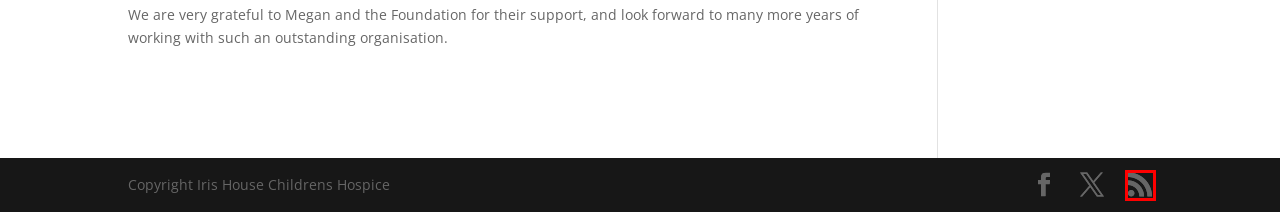Review the webpage screenshot and focus on the UI element within the red bounding box. Select the best-matching webpage description for the new webpage that follows after clicking the highlighted element. Here are the candidates:
A. Projects - Iris House Childrens Hospice
B. Events Archives - Iris House Childrens Hospice
C. Family Resources Archives - Iris House Childrens Hospice
D. Privacy Policy - Iris House Childrens Hospice
E. Home - Iris House Childrens Hospice Shop
F. Cart - Iris House Childrens Hospice
G. Cuppa4Care - Its a masked affair - Iris House Childrens Hospice
H. Iris House Childrens Hospice

H